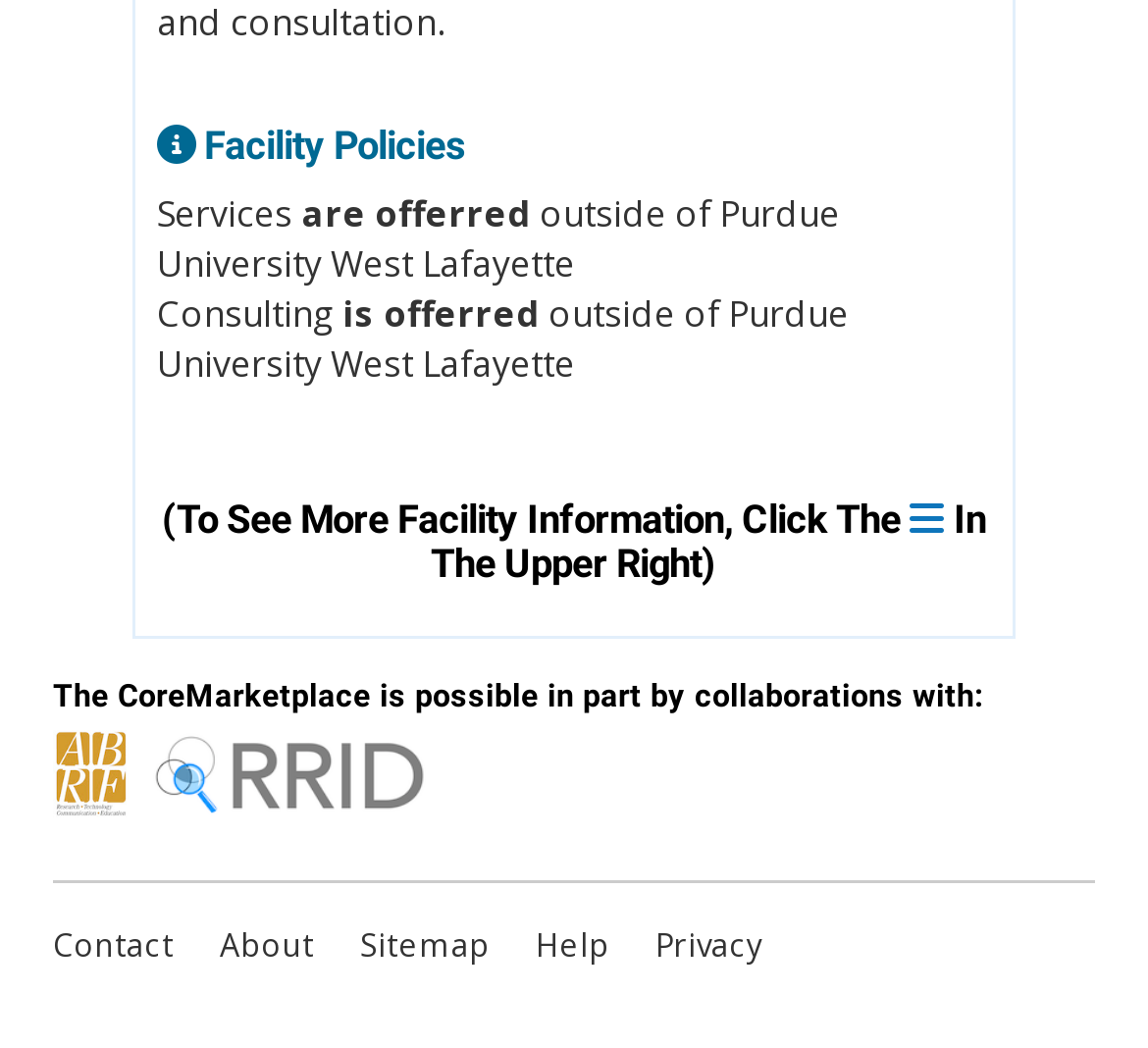Look at the image and answer the question in detail:
Where are the facility's services offered?

The webpage explicitly states that the services are offered 'outside of Purdue University West Lafayette', providing context about the location where the services are available.